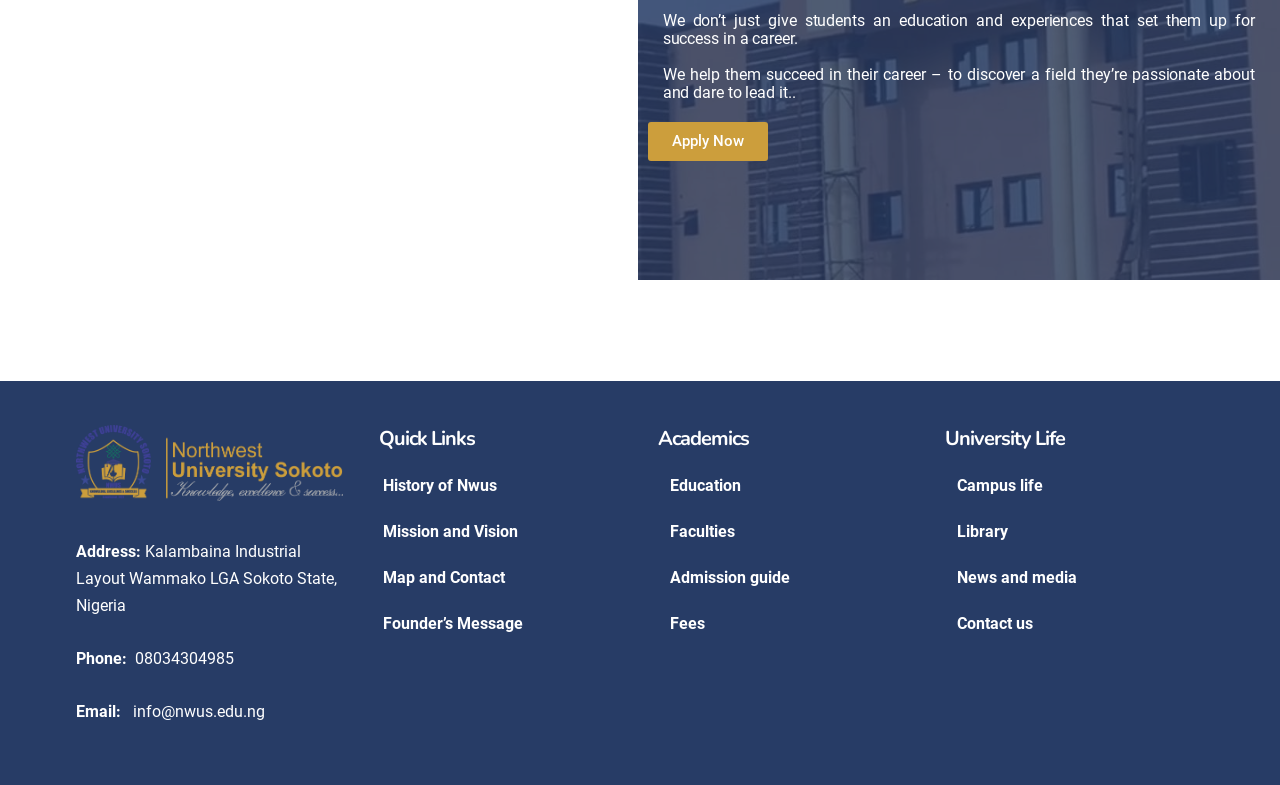Can you specify the bounding box coordinates for the region that should be clicked to fulfill this instruction: "Contact us".

[0.732, 0.765, 0.941, 0.824]